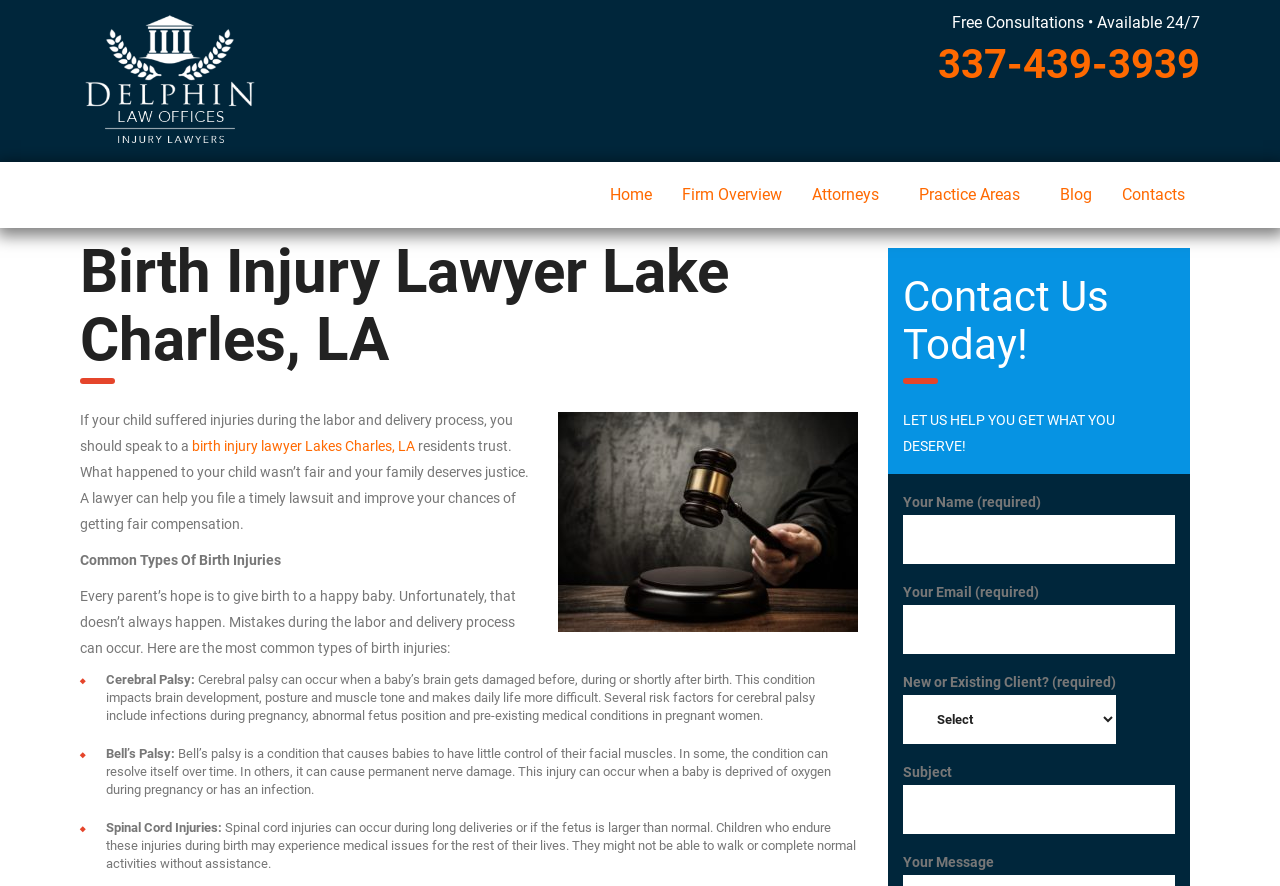What is the purpose of the law office? Based on the image, give a response in one word or a short phrase.

To help with birth injuries